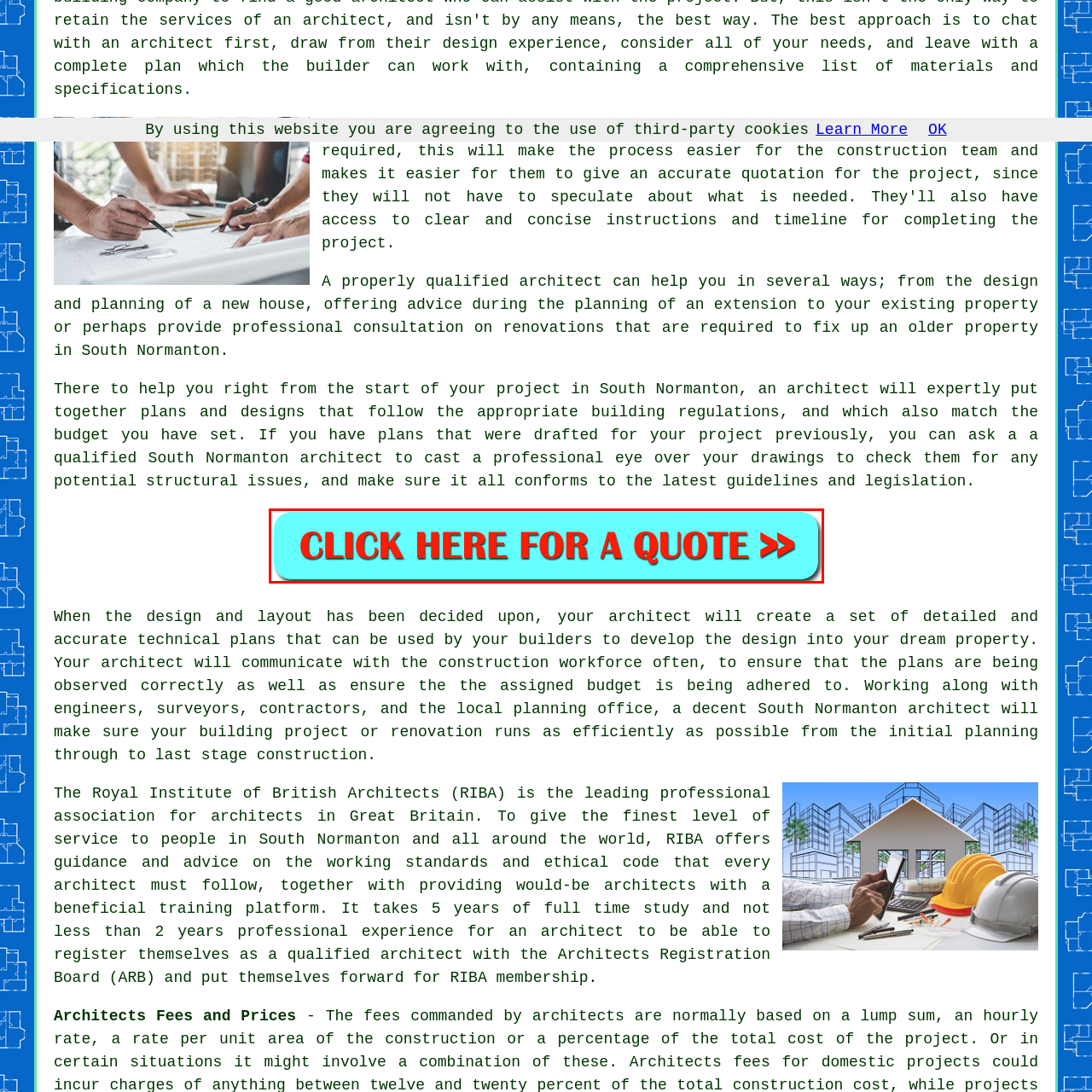What is the purpose of the clickable element?
Please examine the image highlighted within the red bounding box and respond to the question using a single word or phrase based on the image.

to obtain a quote